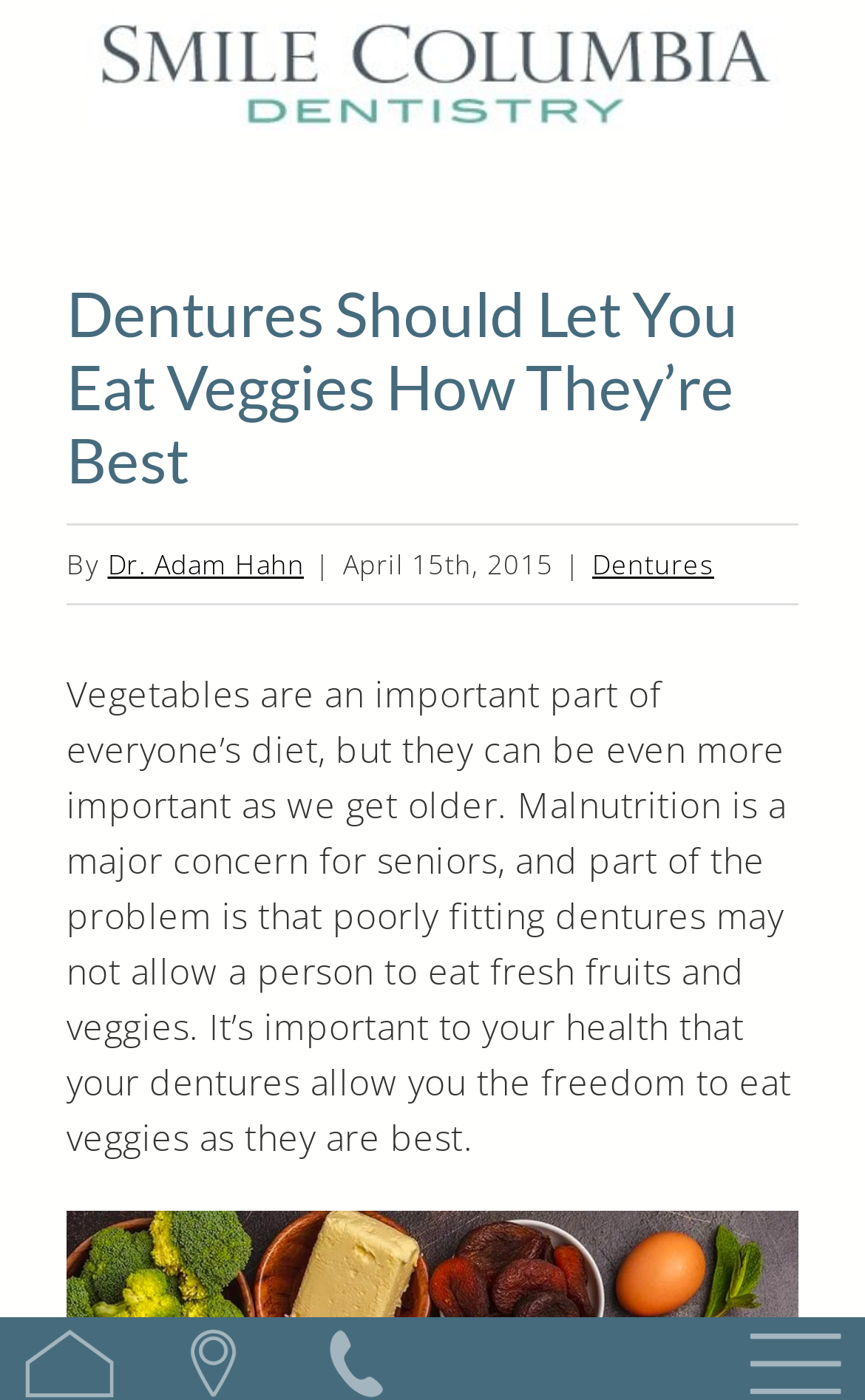Please provide a brief answer to the question using only one word or phrase: 
What is the concern for seniors mentioned in the article?

Malnutrition